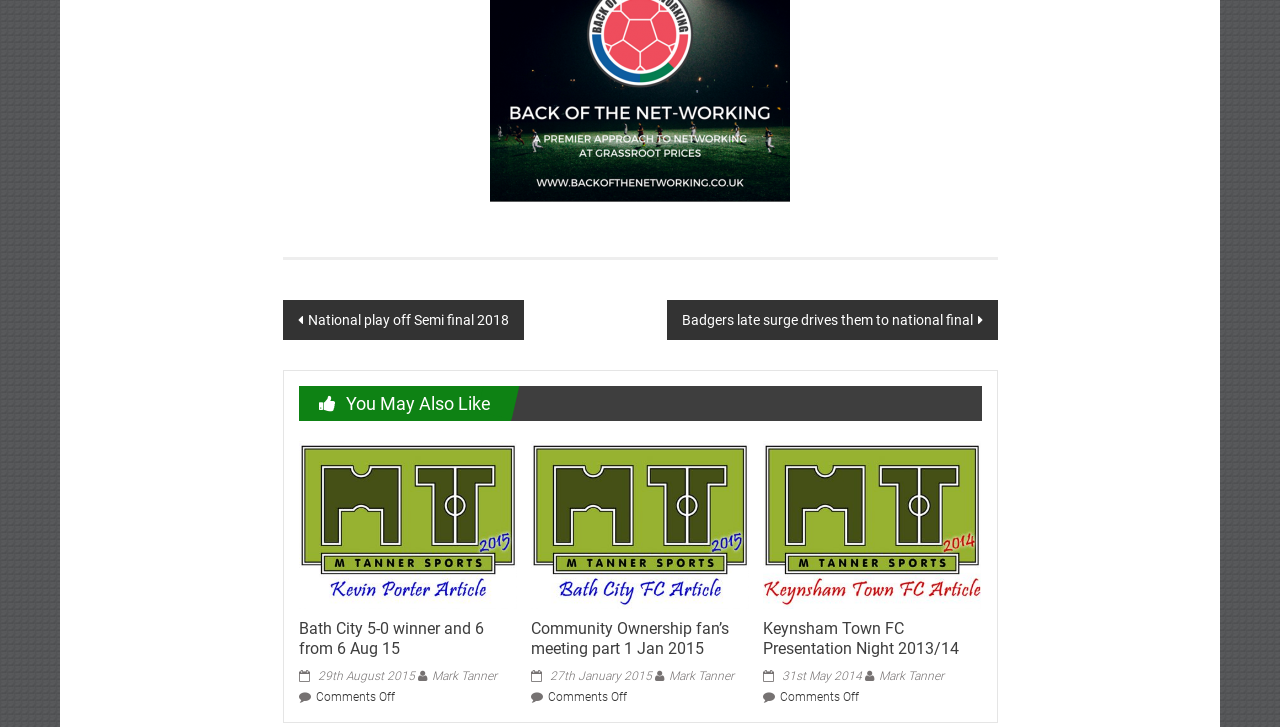Identify the bounding box coordinates of the clickable section necessary to follow the following instruction: "Click on the 'January 2023' link". The coordinates should be presented as four float numbers from 0 to 1, i.e., [left, top, right, bottom].

None